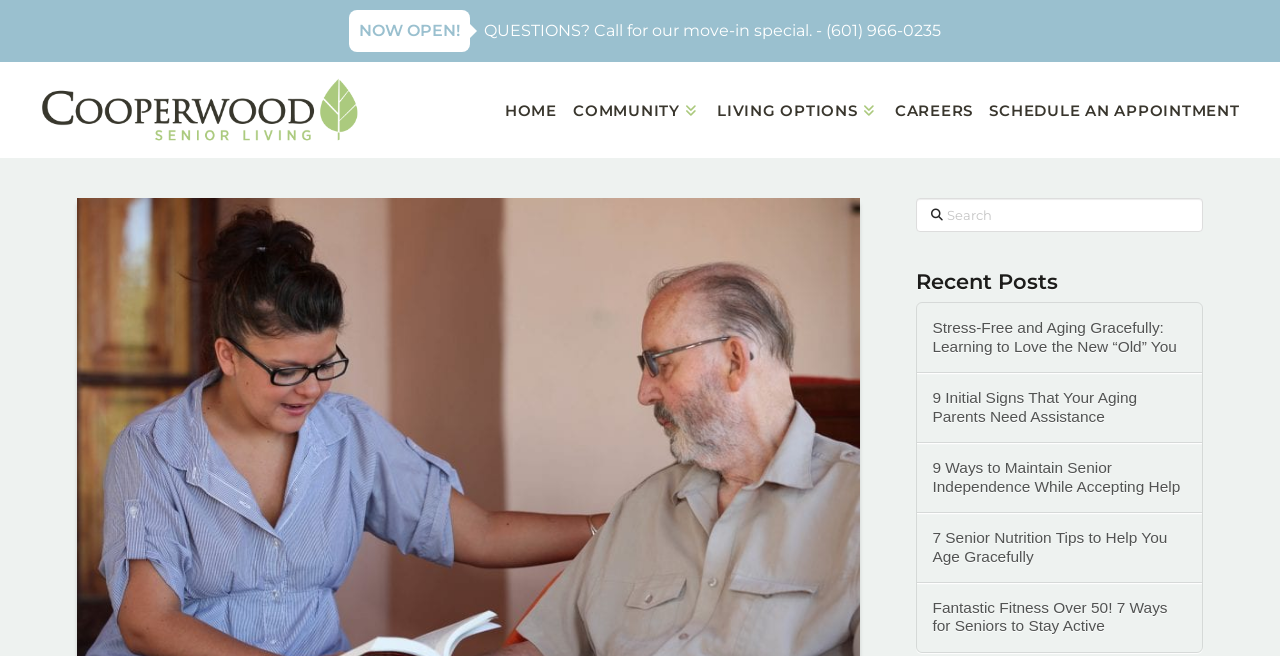Find the bounding box of the UI element described as follows: "(601) 966-0235".

[0.645, 0.032, 0.735, 0.061]